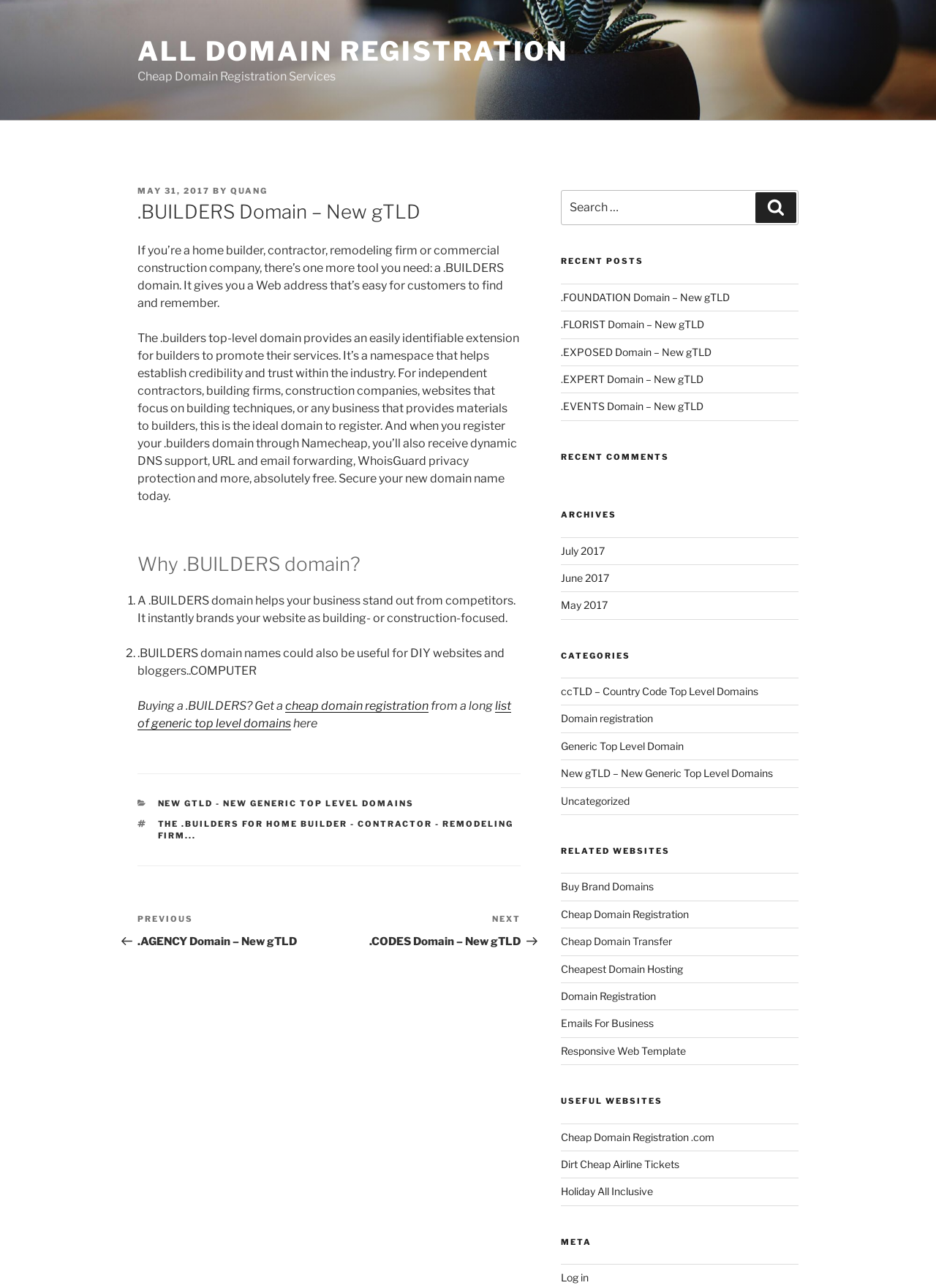Provide a one-word or short-phrase response to the question:
What is the purpose of .BUILDERS domain?

For builders to promote their services